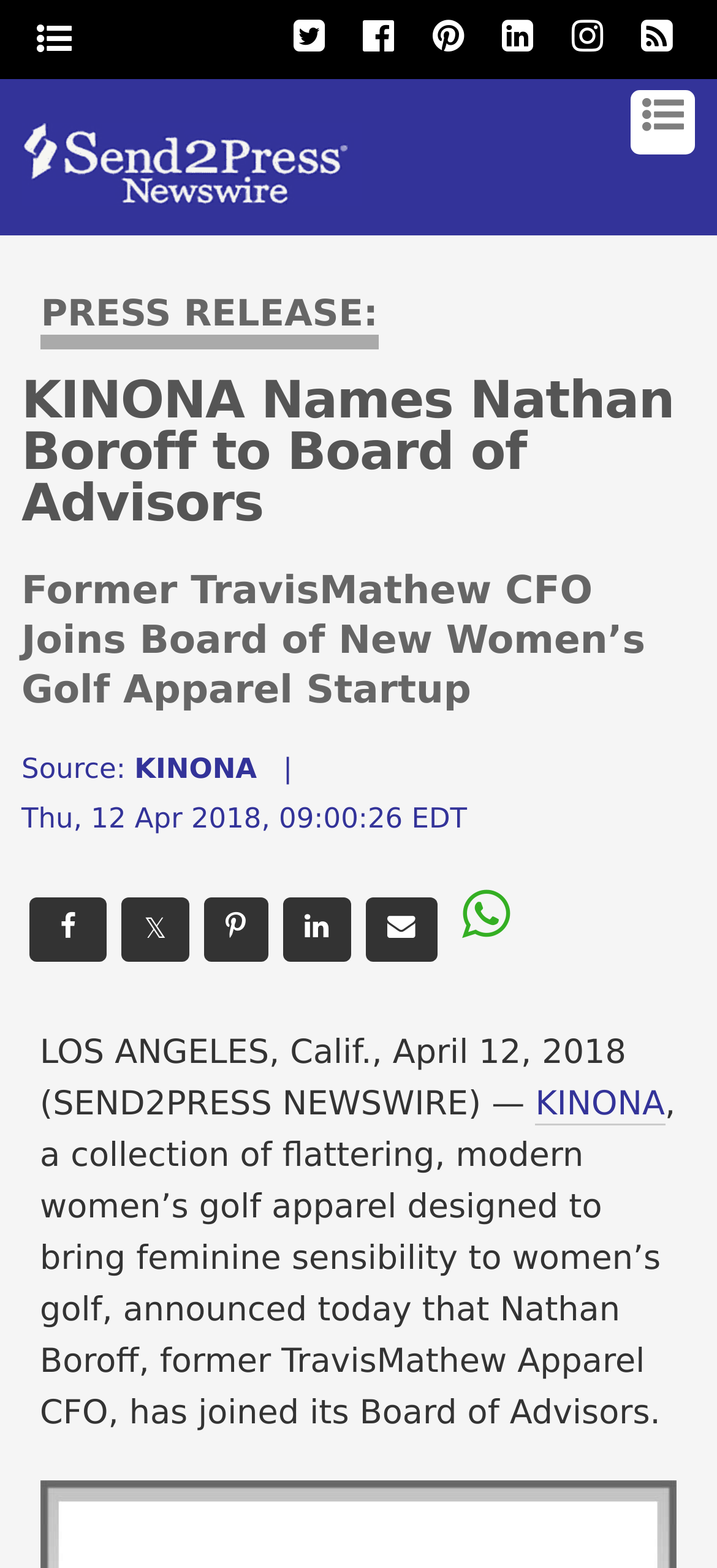Determine the main text heading of the webpage and provide its content.

KINONA Names Nathan Boroff to Board of Advisors